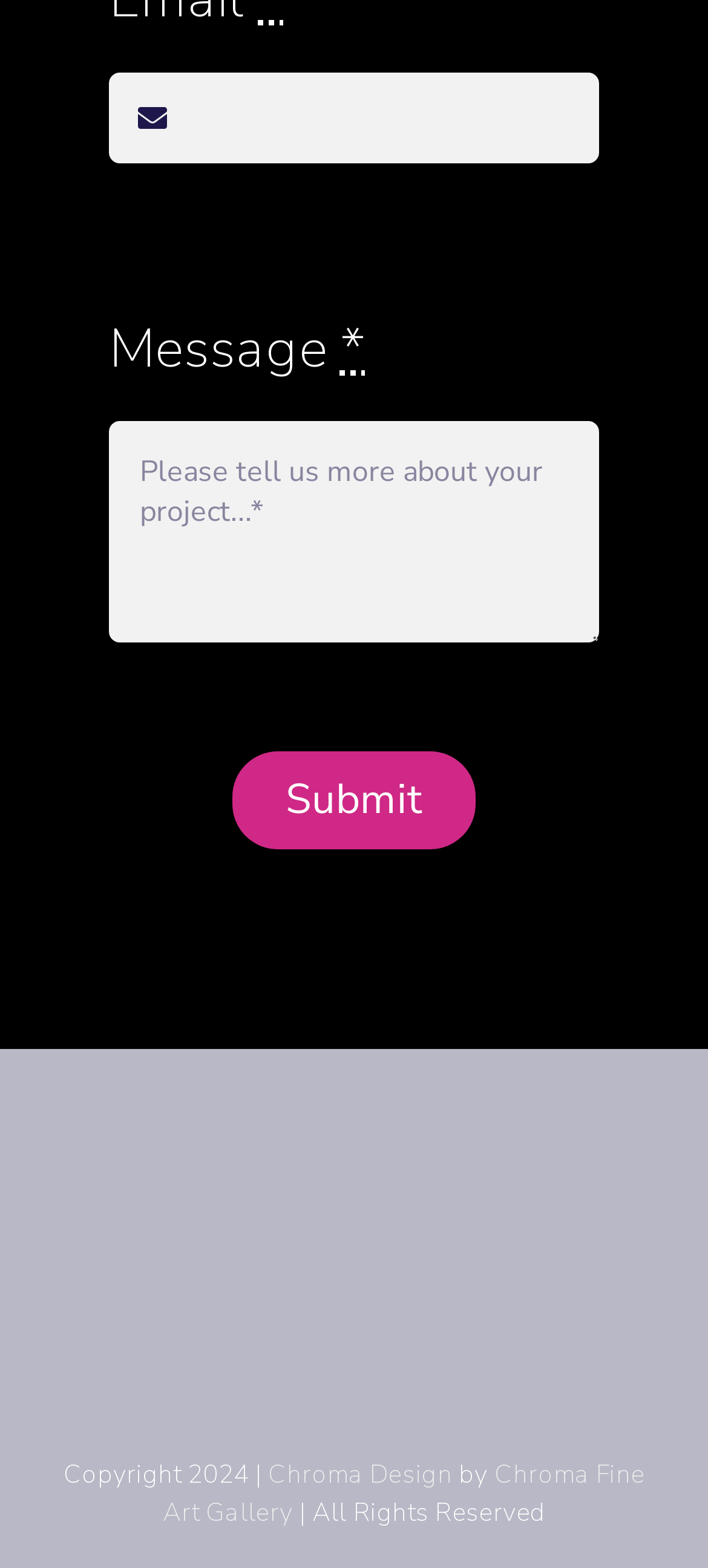Bounding box coordinates must be specified in the format (top-left x, top-left y, bottom-right x, bottom-right y). All values should be floating point numbers between 0 and 1. What are the bounding box coordinates of the UI element described as: name="email"

[0.154, 0.046, 0.846, 0.104]